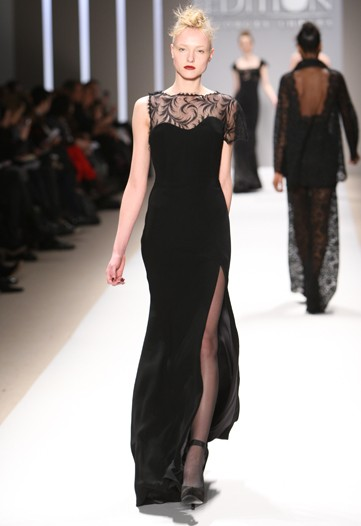Refer to the screenshot and answer the following question in detail:
What is the design feature on the bodice of the gown?

According to the caption, the dress is 'adorned with delicate lace detailing along the bodice', which implies that the bodice of the gown features lace detailing as a design element.